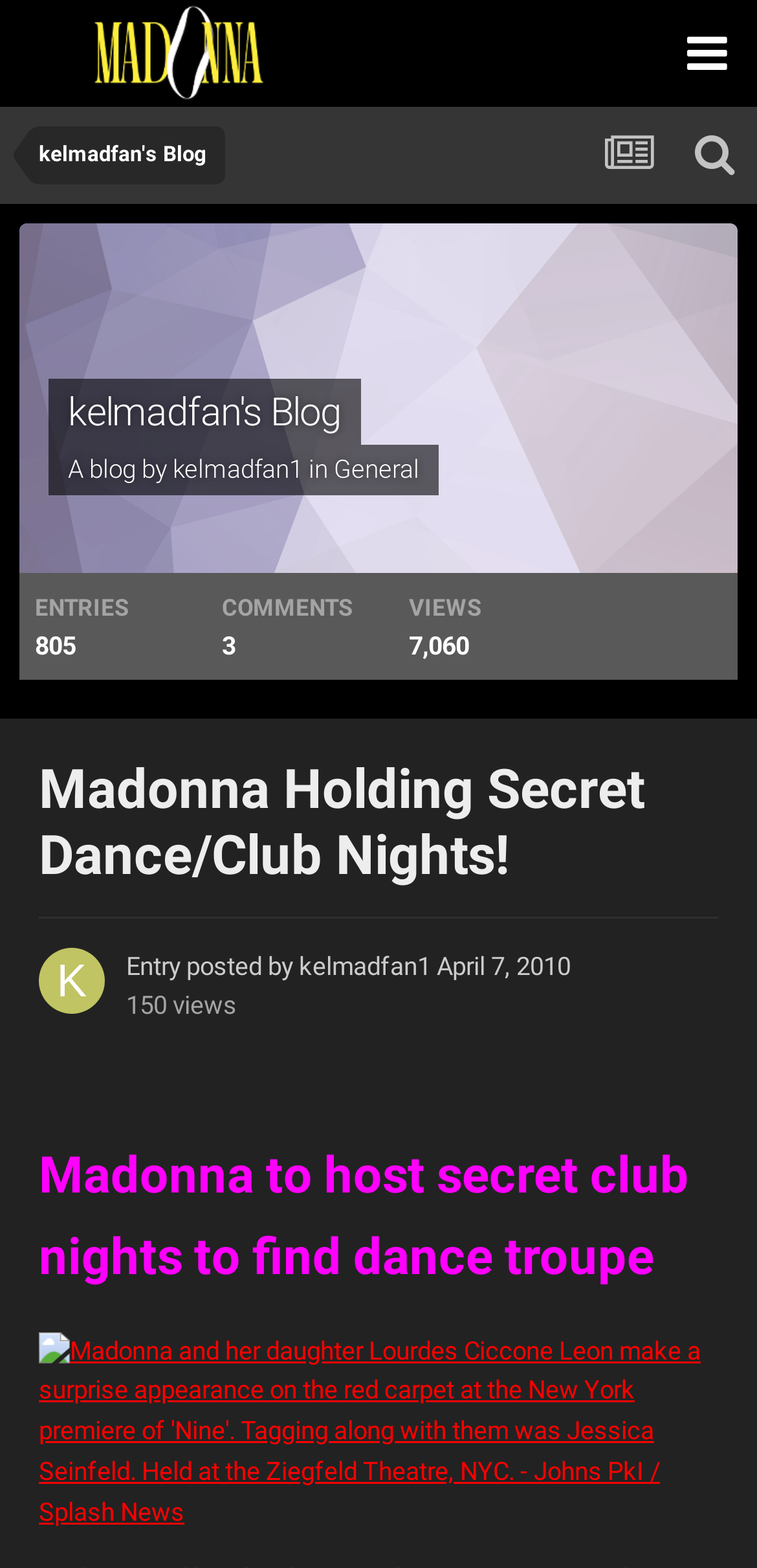How many entries are there in the blog?
Look at the image and respond with a one-word or short phrase answer.

805